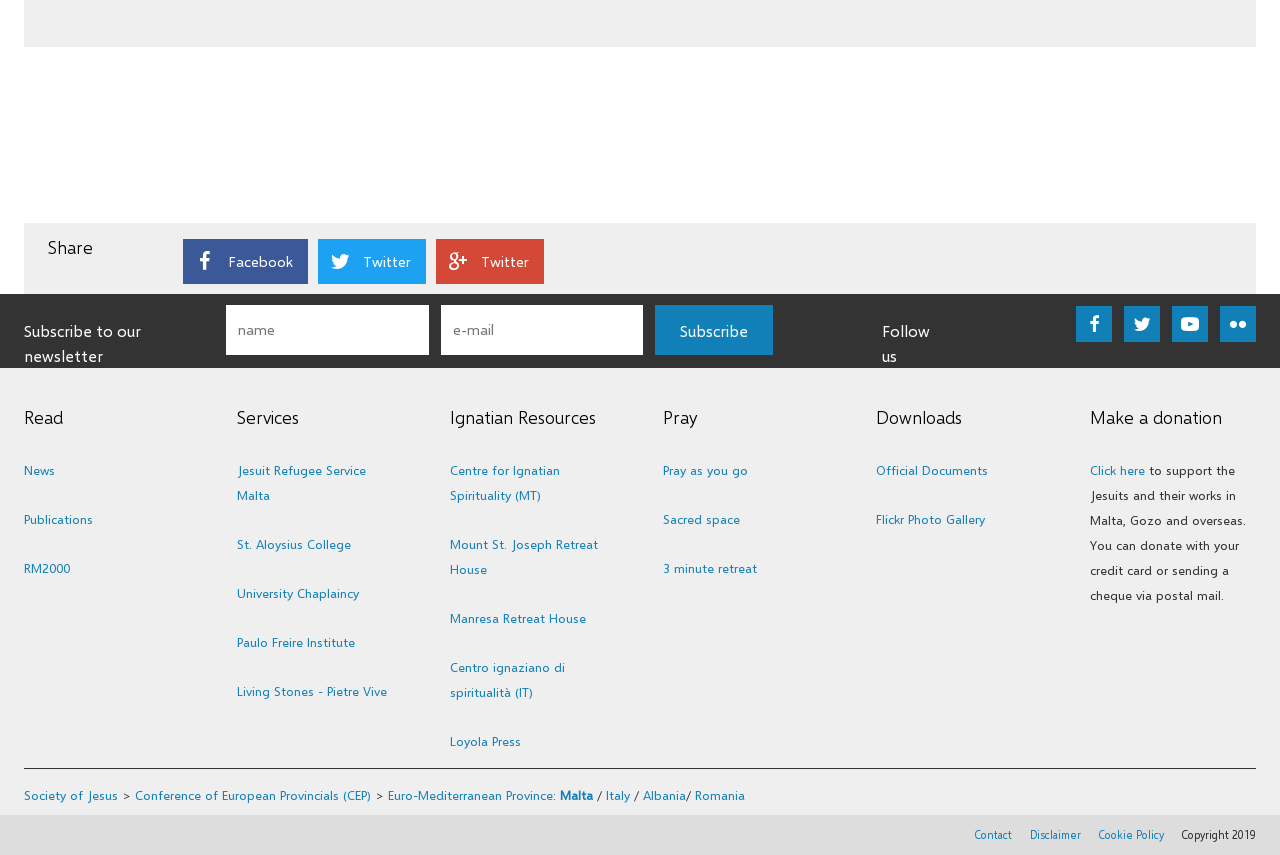What is the purpose of the 'Make a donation' section?
Please analyze the image and answer the question with as much detail as possible.

The 'Make a donation' section contains a link 'Click here' and a description that says 'to support the Jesuits and their works in Malta, Gozo and overseas. You can donate with your credit card or sending a cheque via postal mail.' This suggests that the purpose of the 'Make a donation' section is to allow users to make a donation to support the Jesuits and their works.